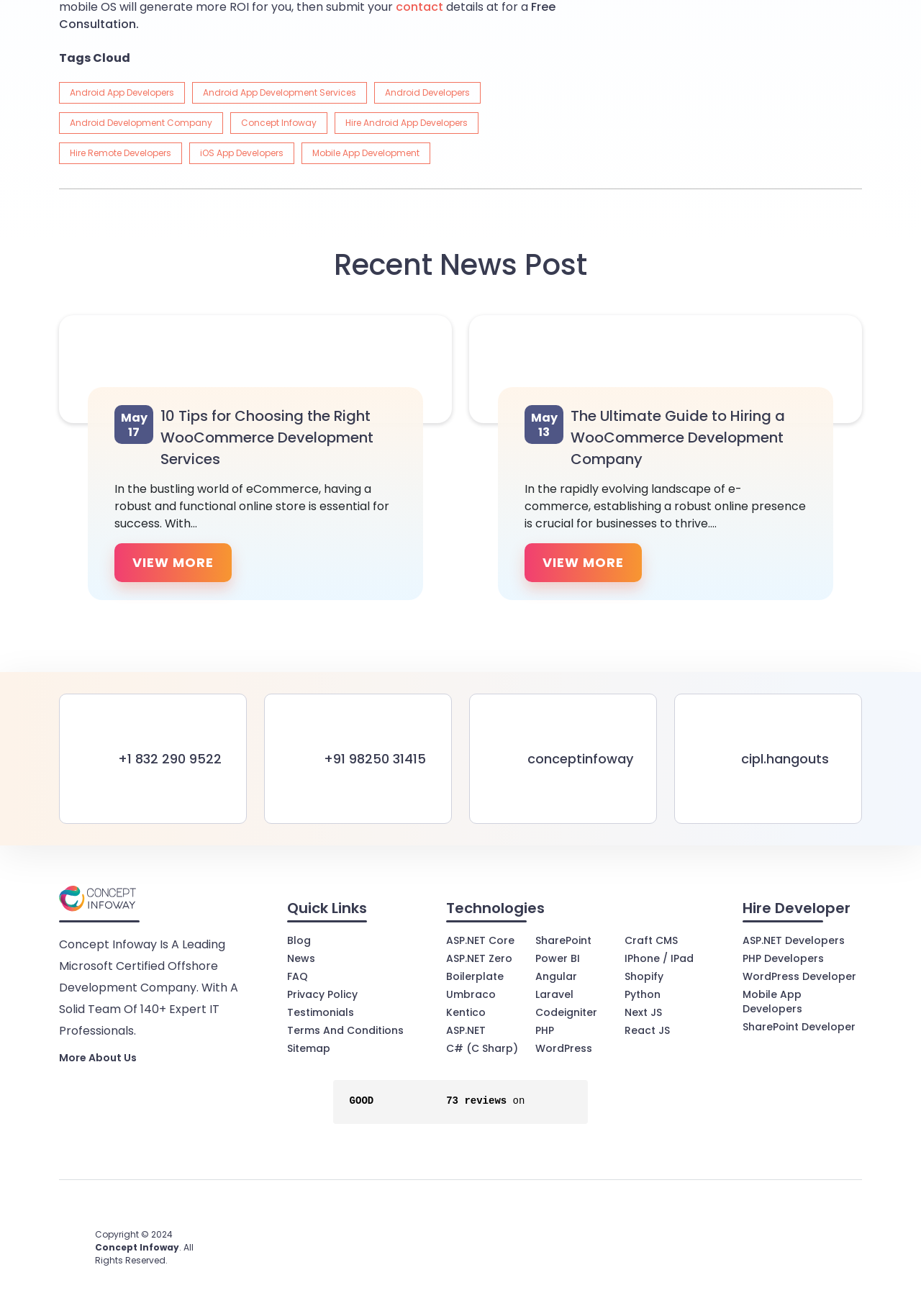Answer the question with a brief word or phrase:
What is the topic of the news post with the image?

WooCommerce Development Services